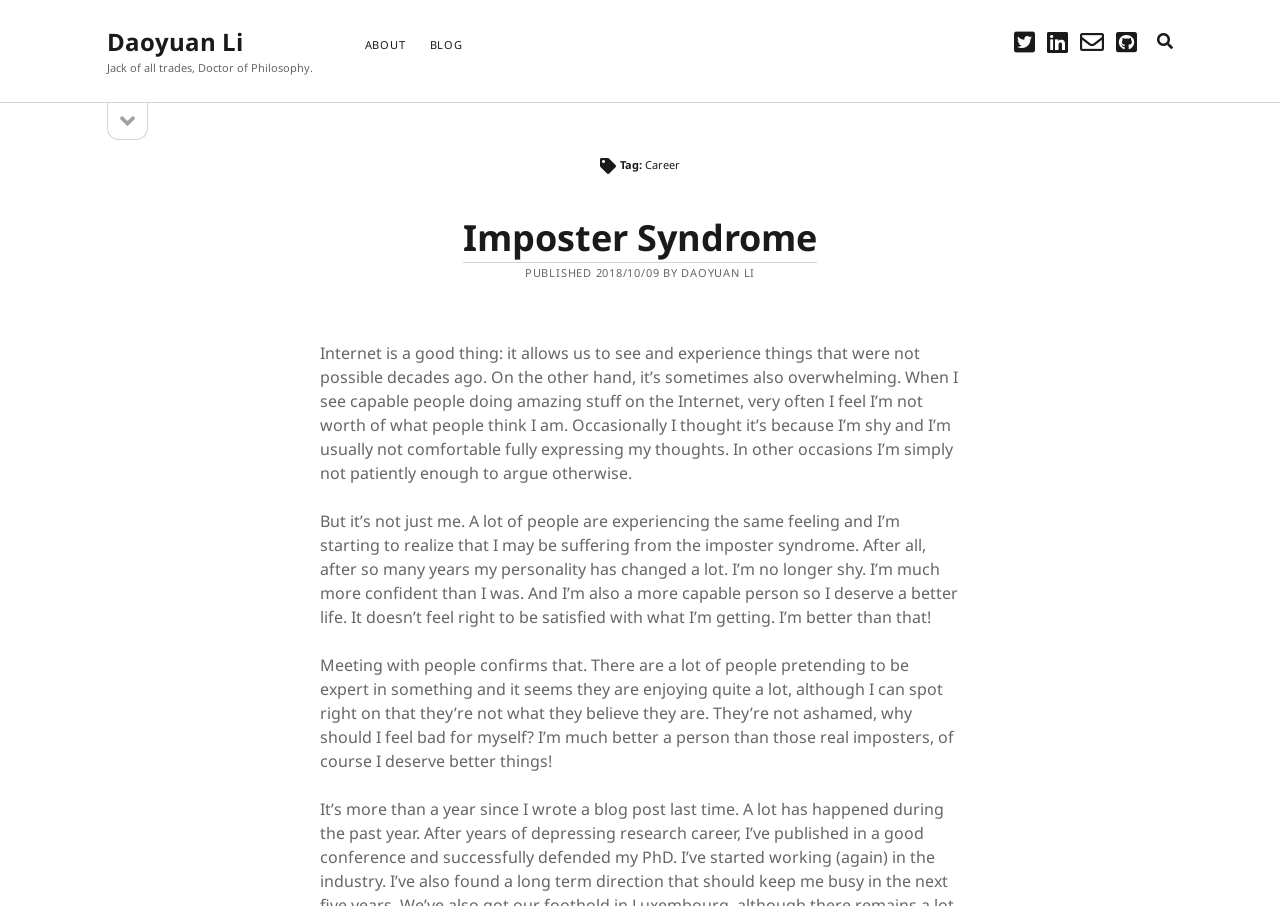Provide the bounding box coordinates of the HTML element this sentence describes: "Daoyuan Li".

[0.083, 0.028, 0.19, 0.064]